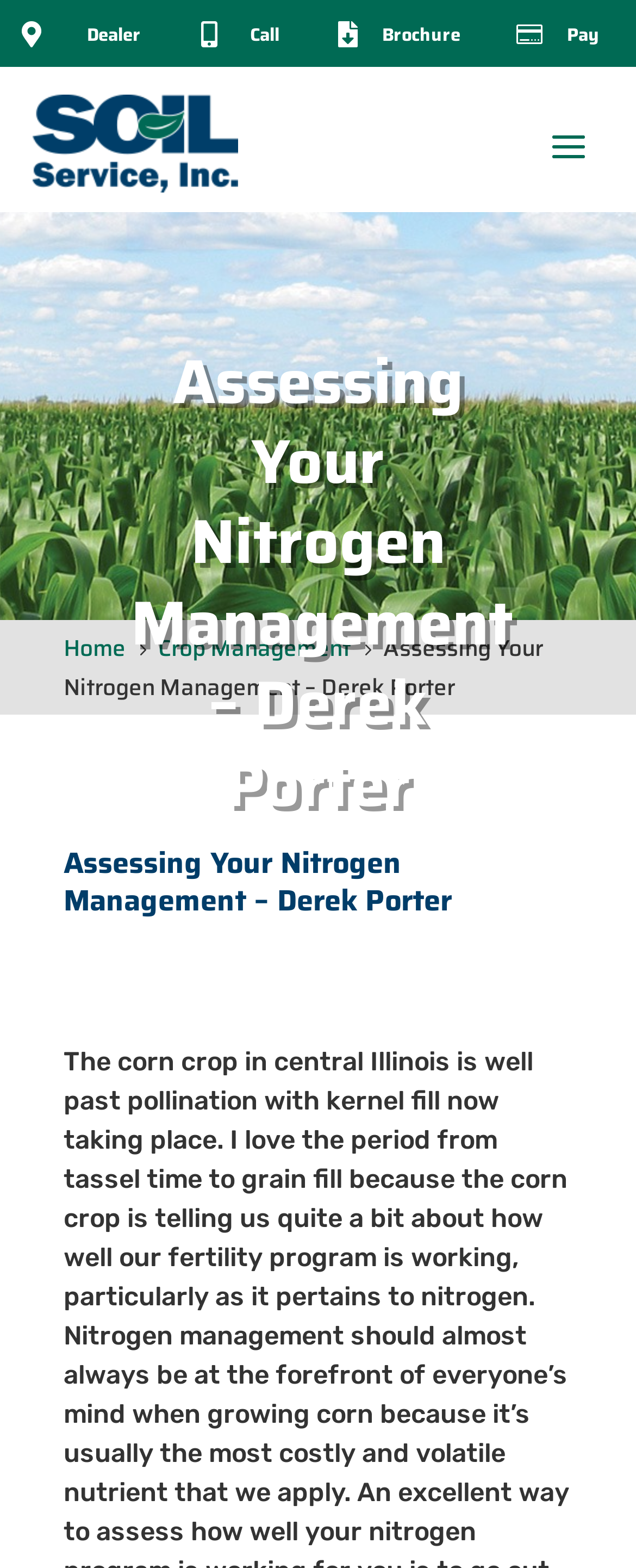Identify the bounding box coordinates of the region that should be clicked to execute the following instruction: "View the Brochure".

[0.601, 0.014, 0.724, 0.042]